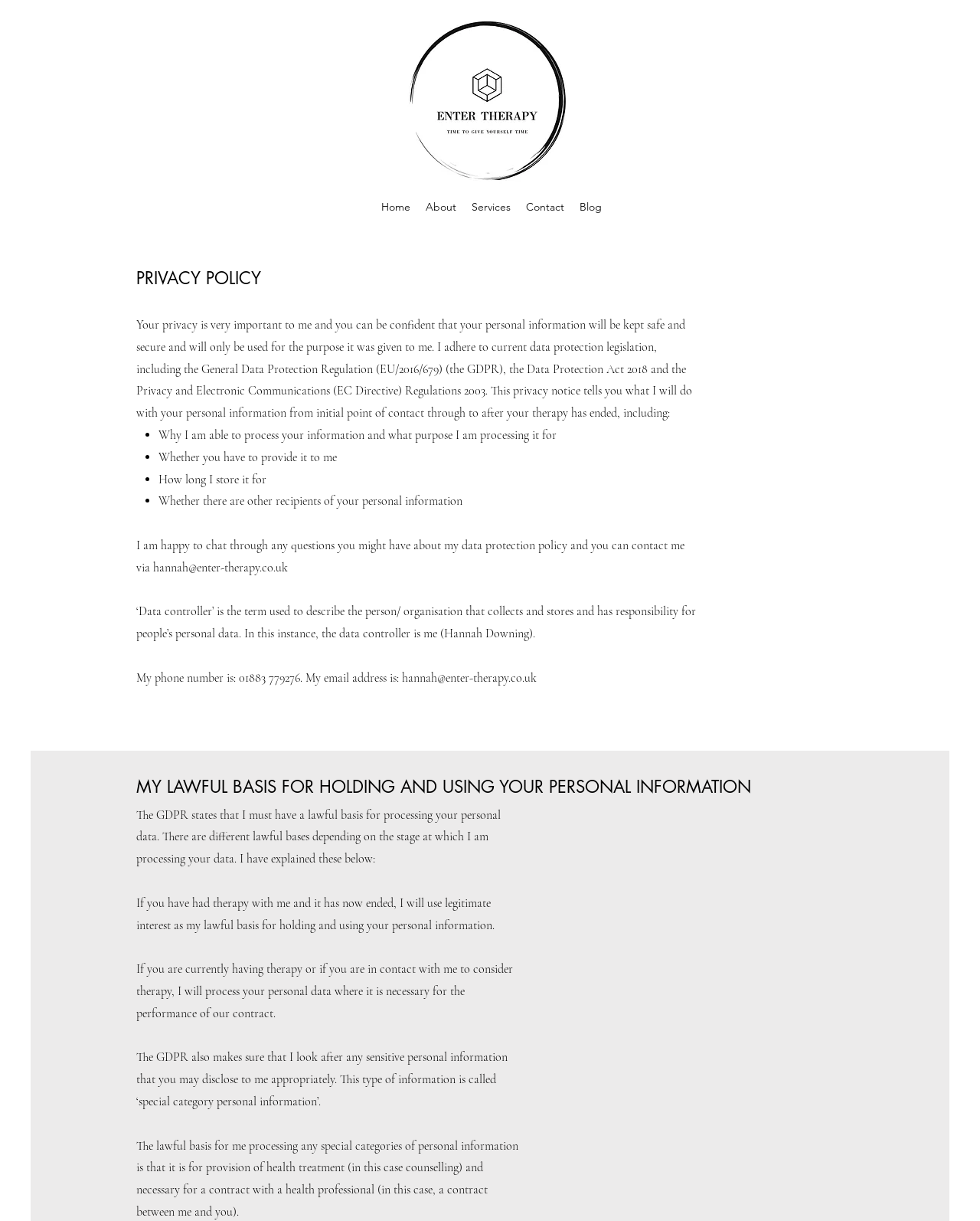Give a one-word or one-phrase response to the question:
What type of personal information is referred to as 'special category personal information'?

Sensitive personal information